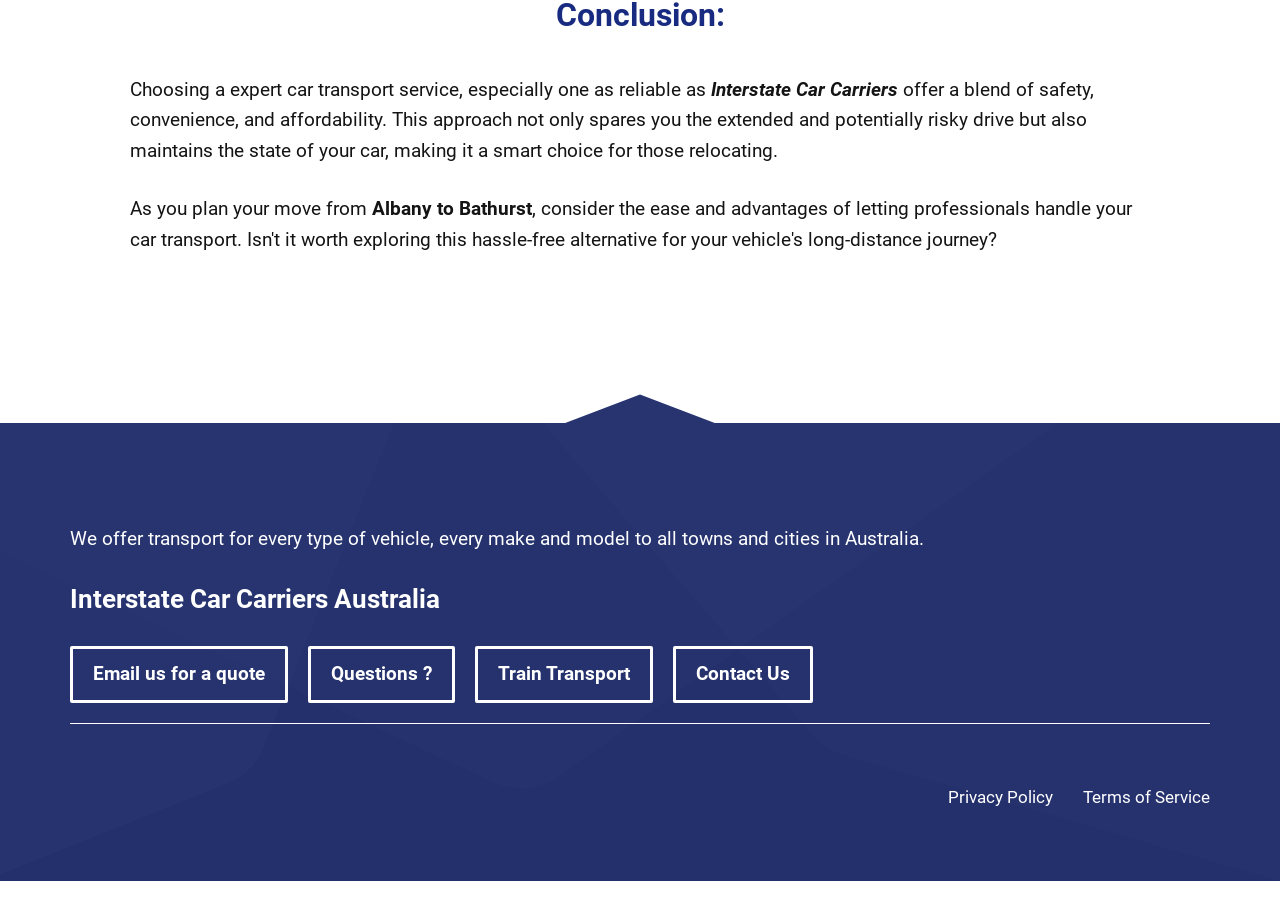Extract the bounding box coordinates of the UI element described: "Email us for a quote". Provide the coordinates in the format [left, top, right, bottom] with values ranging from 0 to 1.

[0.055, 0.711, 0.225, 0.773]